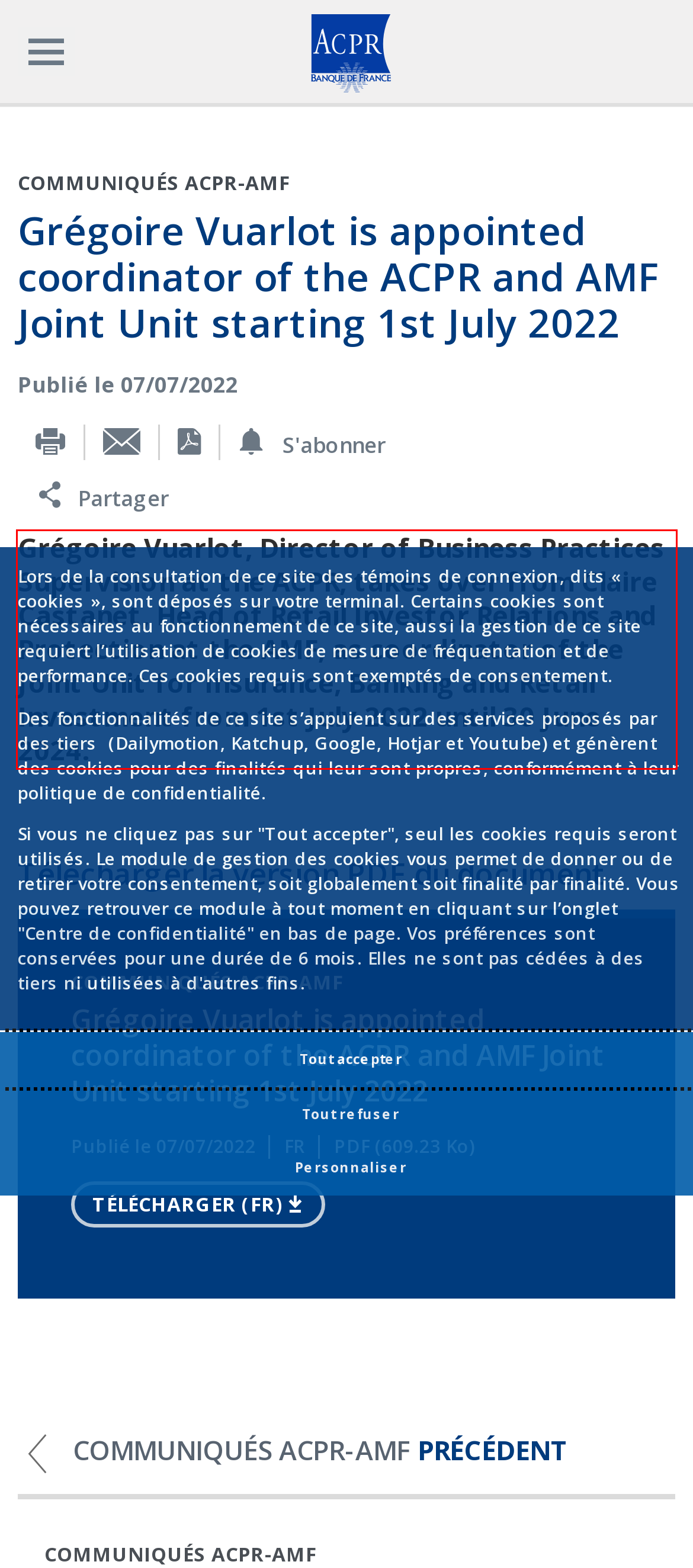Using the provided screenshot of a webpage, recognize the text inside the red rectangle bounding box by performing OCR.

Grégoire Vuarlot, Director of Business Practices Supervision at the ACPR, takes over from Claire Castanet, Head of Retail Investor Relations and Protection at the AMF, as coordinator of the Joint Unit for Insurance, Banking and Retail Investment from 1st July 2022 until 30 June 2024.